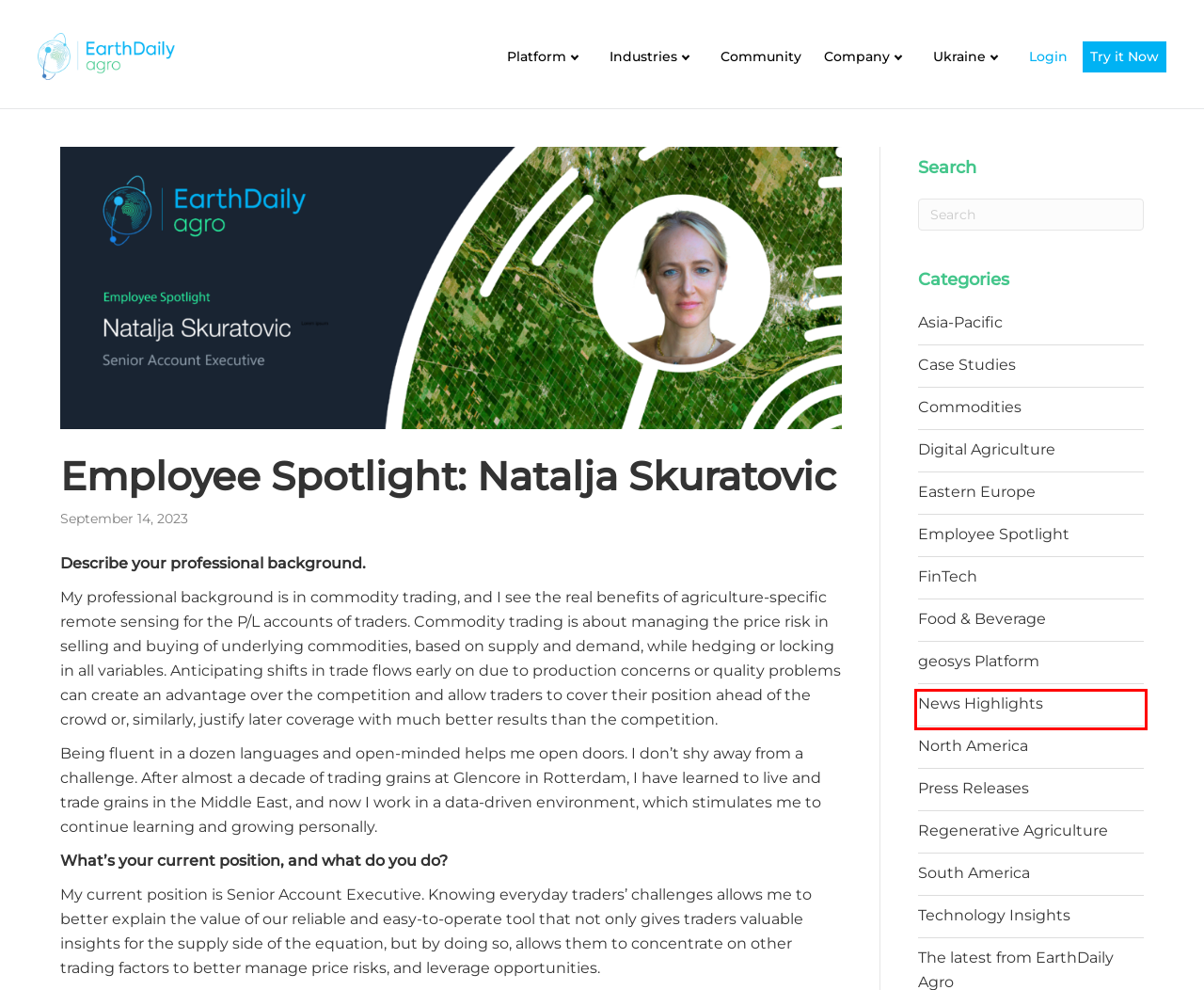Given a screenshot of a webpage with a red bounding box, please pick the webpage description that best fits the new webpage after clicking the element inside the bounding box. Here are the candidates:
A. Geosys Platform - EarthDaily Agro
B. About EarthDaily Agro | EarthDaily Ag - Satellite data, tools. Get the API.
C. Regenerative Agriculture Archives - EarthDaily Agro
D. Employee Spotlight Archives - EarthDaily Agro
E. News Highlights Archives - EarthDaily Agro
F. Digital Agriculture Archives - EarthDaily Agro
G. North America Archives - EarthDaily Agro
H. geosys Platform Archives - EarthDaily Agro

E